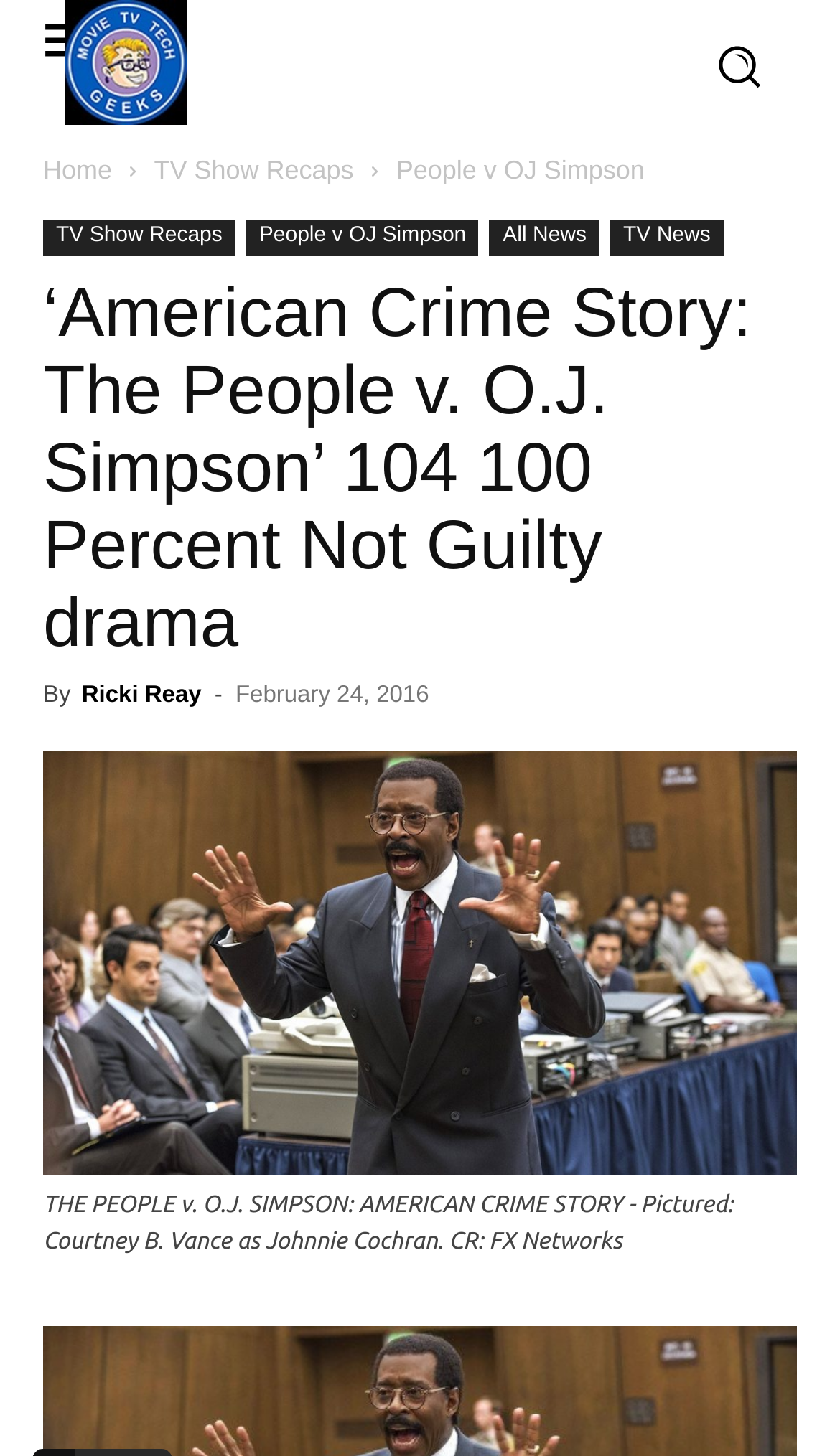What is the name of the character in the image?
Please ensure your answer to the question is detailed and covers all necessary aspects.

The question asks for the name of the character in the image. By looking at the webpage, we can see the image with a caption mentioning the character's name 'Johnnie Cochran'.